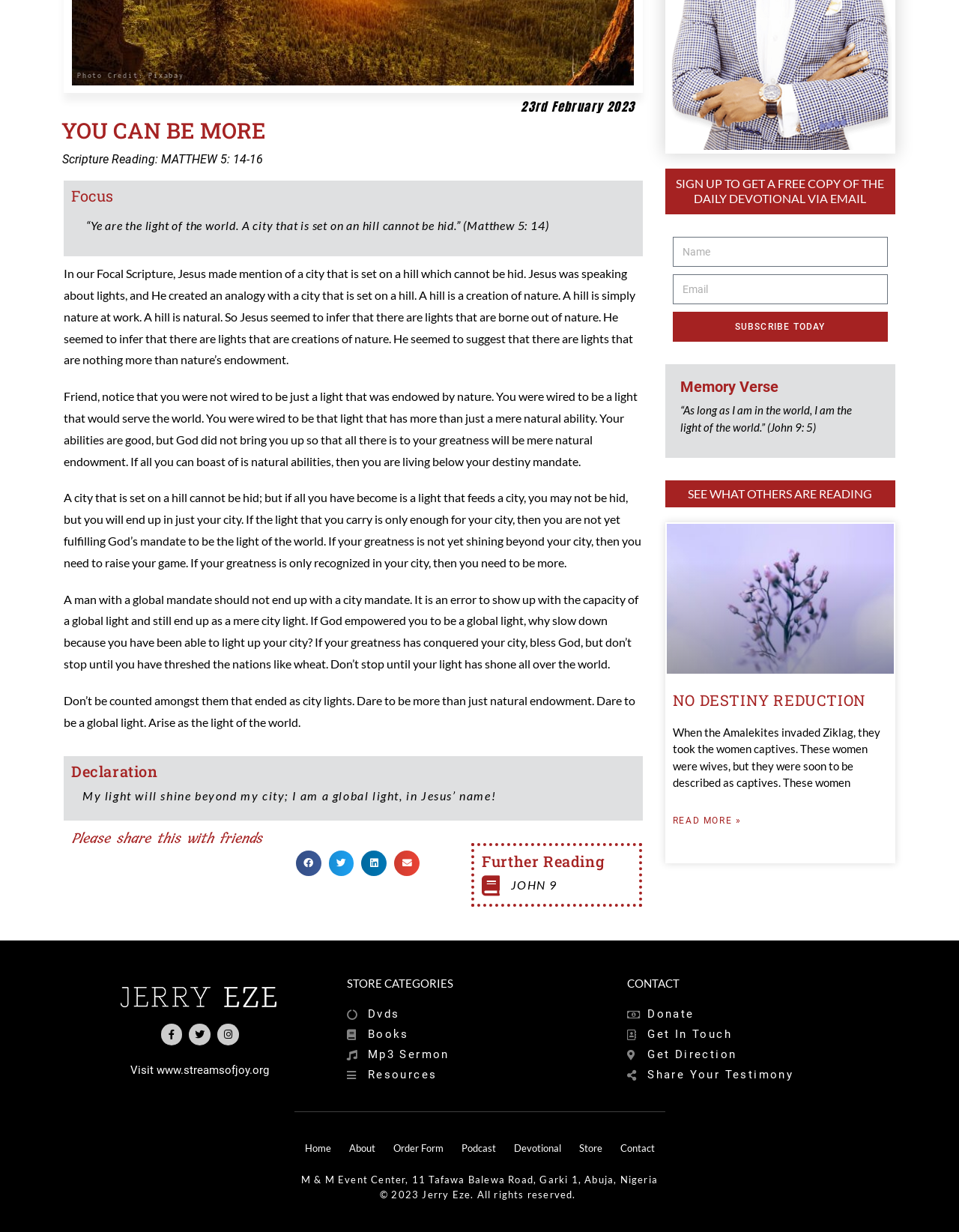Using the provided element description: "parent_node: NO DESTINY REDUCTION", identify the bounding box coordinates. The coordinates should be four floats between 0 and 1 in the order [left, top, right, bottom].

[0.695, 0.425, 0.932, 0.547]